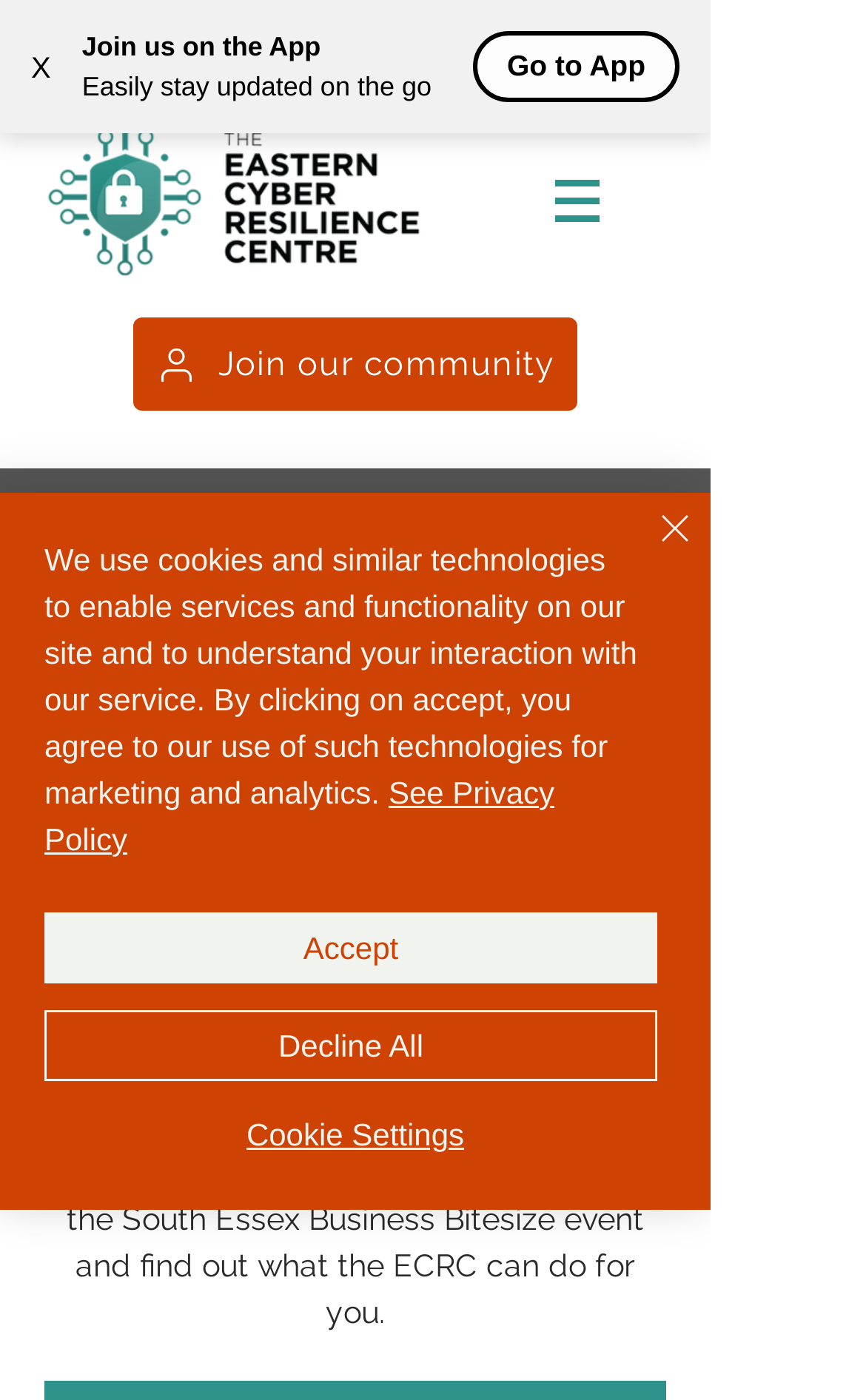What is the organization mentioned on the webpage?
Using the image as a reference, give a one-word or short phrase answer.

ECRC